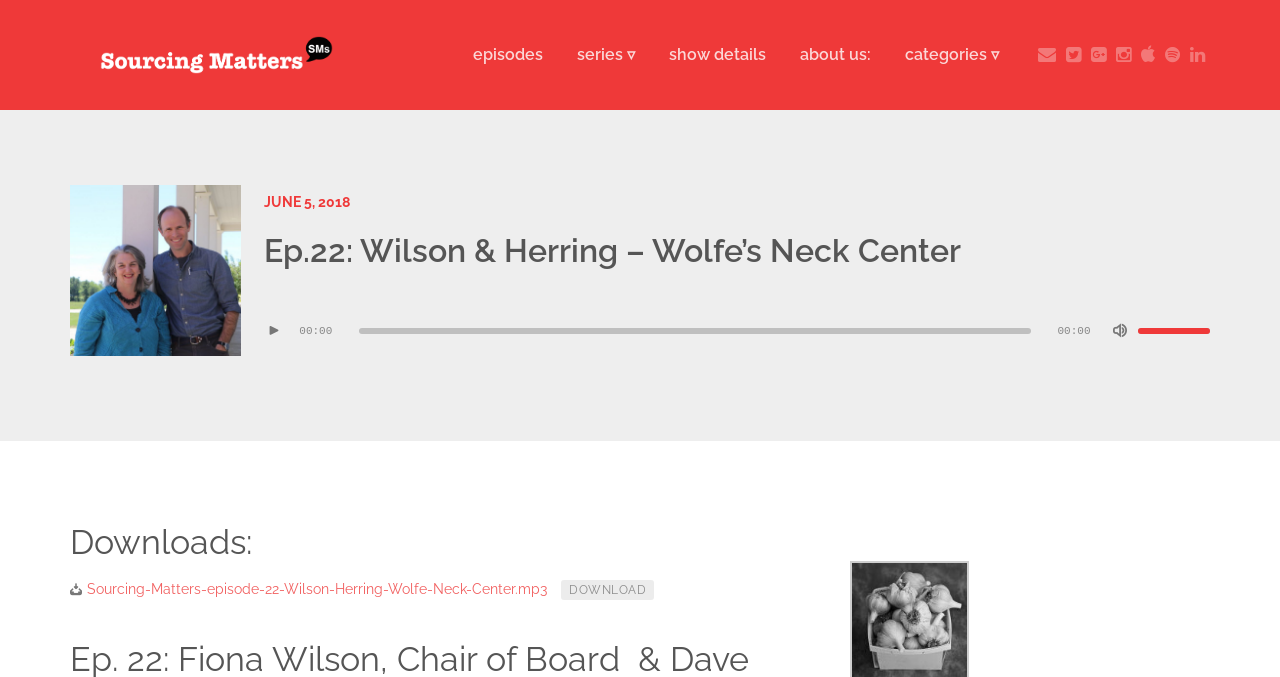Using floating point numbers between 0 and 1, provide the bounding box coordinates in the format (top-left x, top-left y, bottom-right x, bottom-right y). Locate the UI element described here: episodes

[0.358, 0.003, 0.436, 0.158]